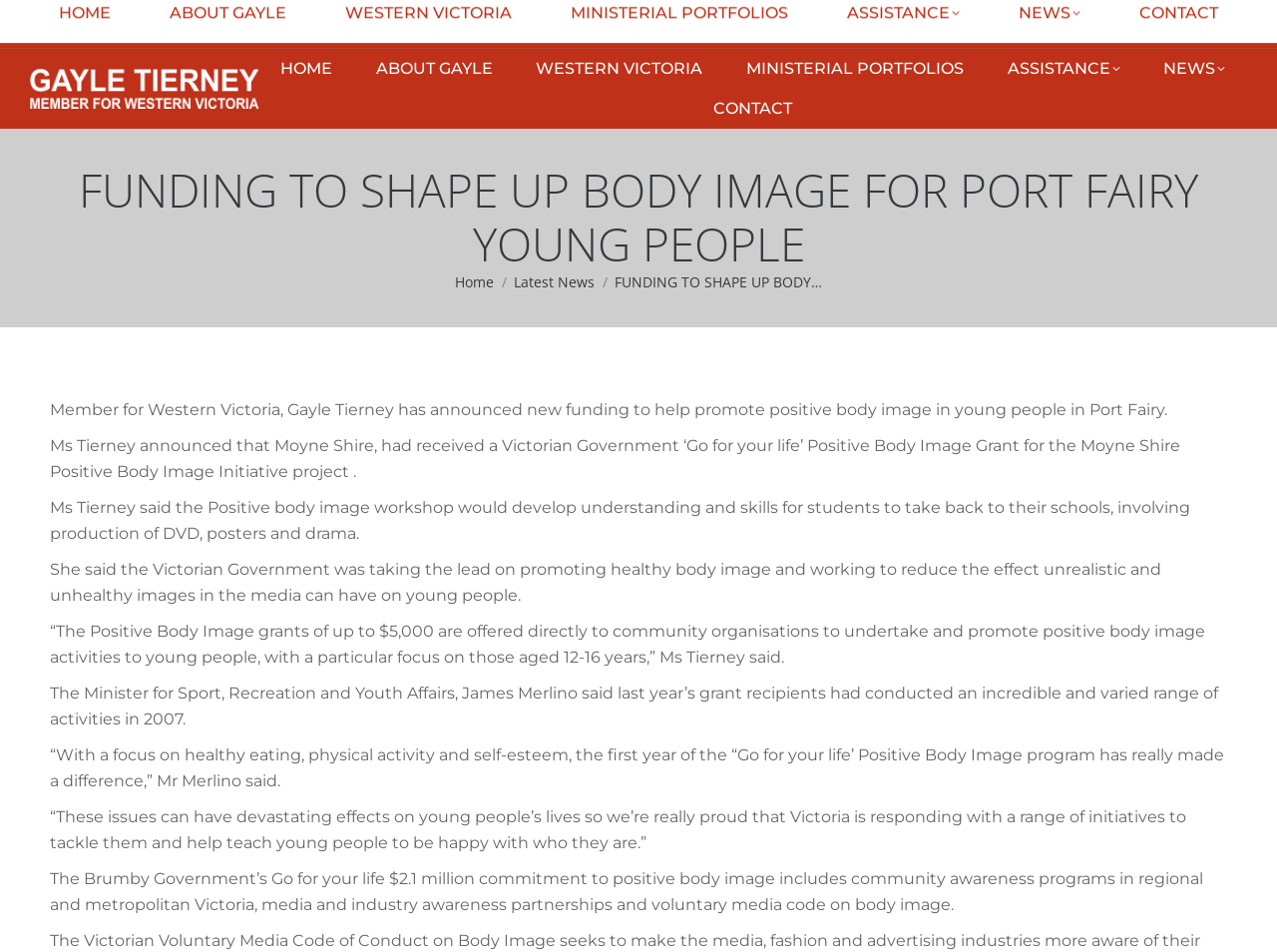Summarize the webpage in an elaborate manner.

The webpage is about an announcement made by Gayle Tierney, the Member for Western Victoria, regarding new funding to promote positive body image in young people in Port Fairy. 

At the top left corner, there are social media links to Facebook and Instagram, and a link to sign up for a newsletter at the top right corner. A search bar is located at the top right corner as well. 

Below the social media links, there is a navigation menu with links to different sections of the website, including "HOME", "ABOUT GAYLE", "WESTERN VICTORIA", "MINISTERIAL PORTFOLIOS", "ASSISTANCE", "NEWS", and "CONTACT". 

The main content of the webpage is an article about the funding announcement, which is divided into several paragraphs. The article starts with a heading "FUNDING TO SHAPE UP BODY IMAGE FOR PORT FAIRY YOUNG PEOPLE" and is followed by a brief introduction to the funding. 

The article then quotes Gayle Tierney, explaining the purpose of the funding and the activities that will be undertaken as part of the initiative. The article also mentions the Victorian Government's commitment to promoting healthy body image and reducing the negative effects of unrealistic media images on young people. 

There are a total of 7 paragraphs in the article, each discussing different aspects of the funding and the initiative. The article is accompanied by an image of Gayle Tierney at the top left corner.